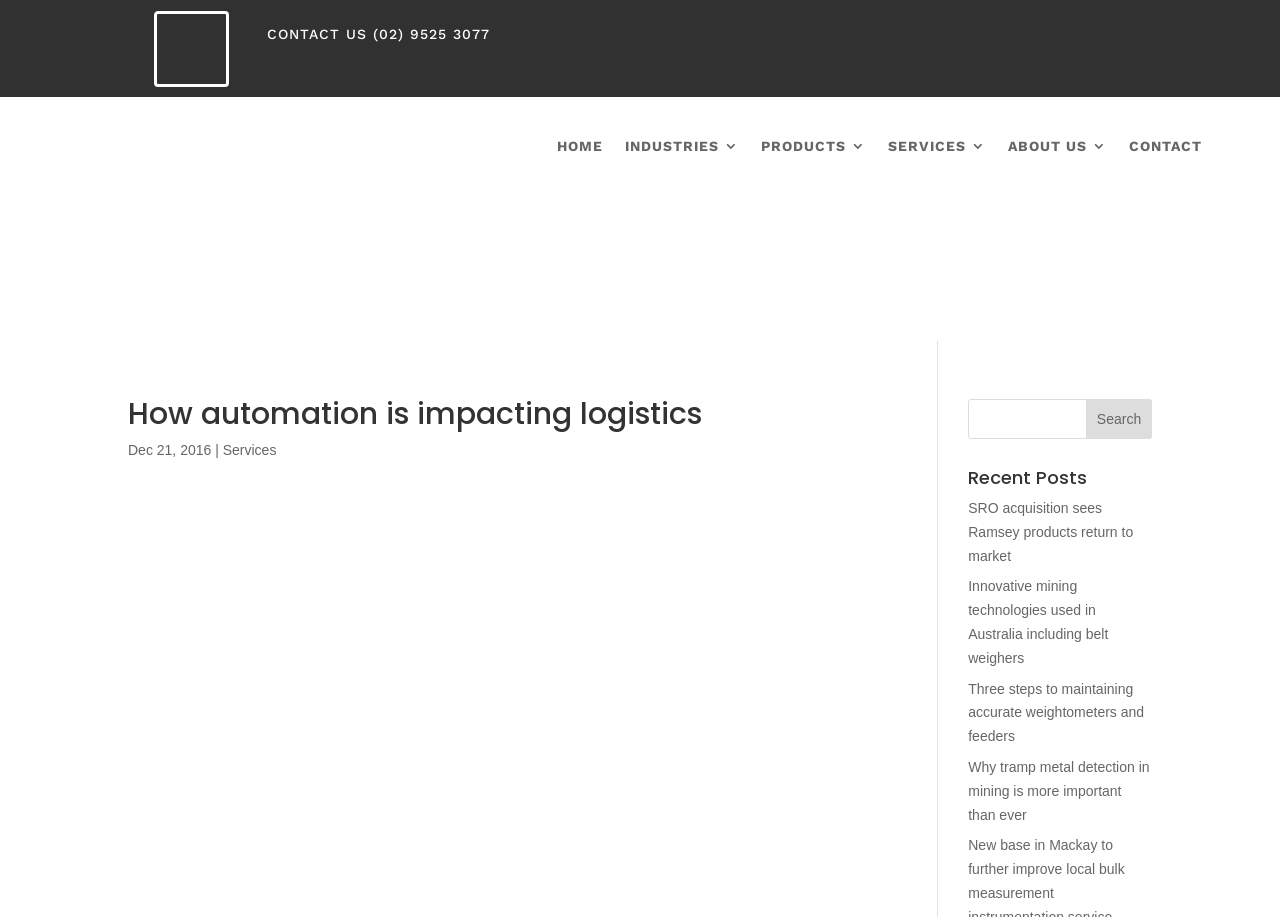Create a detailed narrative describing the layout and content of the webpage.

The webpage is about automation in logistics, with a focus on its impact and benefits. At the top left, there is a logo image, accompanied by a link. To the right of the logo, there is a "CONTACT US" heading with a phone number, which is also a clickable link. 

Below the top section, there is a navigation menu with links to "HOME", "INDUSTRIES", "PRODUCTS", "SERVICES", "ABOUT US", and "CONTACT". 

The main content area is headed by a title "How automation is impacting logistics", which is followed by a date "Dec 21, 2016" and a category "Services". The main content is not explicitly described in the accessibility tree, but it likely discusses the benefits of automation in logistics, as hinted by the meta description.

To the right of the main content area, there is a search bar with a textbox and a "Search" button. Below the search bar, there is a "Recent Posts" section, which lists four news articles with links to their respective pages. The articles' titles are "SRO acquisition sees Ramsey products return to market", "Innovative mining technologies used in Australia including belt weighers", "Three steps to maintaining accurate weightometers and feeders", and "Why tramp metal detection in mining is more important than ever".